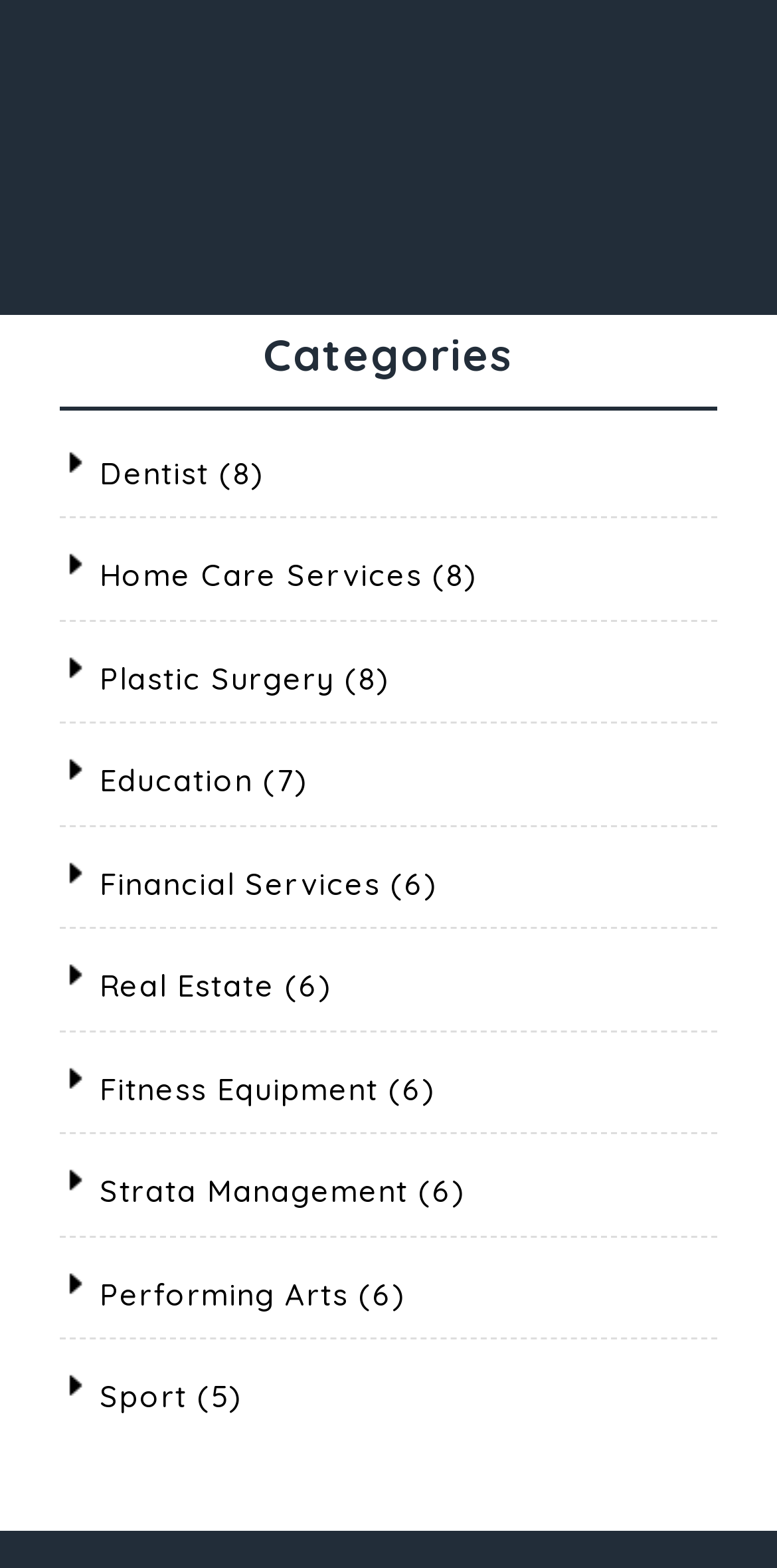Locate the bounding box coordinates of the area to click to fulfill this instruction: "Explore posts in Fitness Equipment category". The bounding box should be presented as four float numbers between 0 and 1, in the order [left, top, right, bottom].

[0.128, 0.682, 0.562, 0.706]